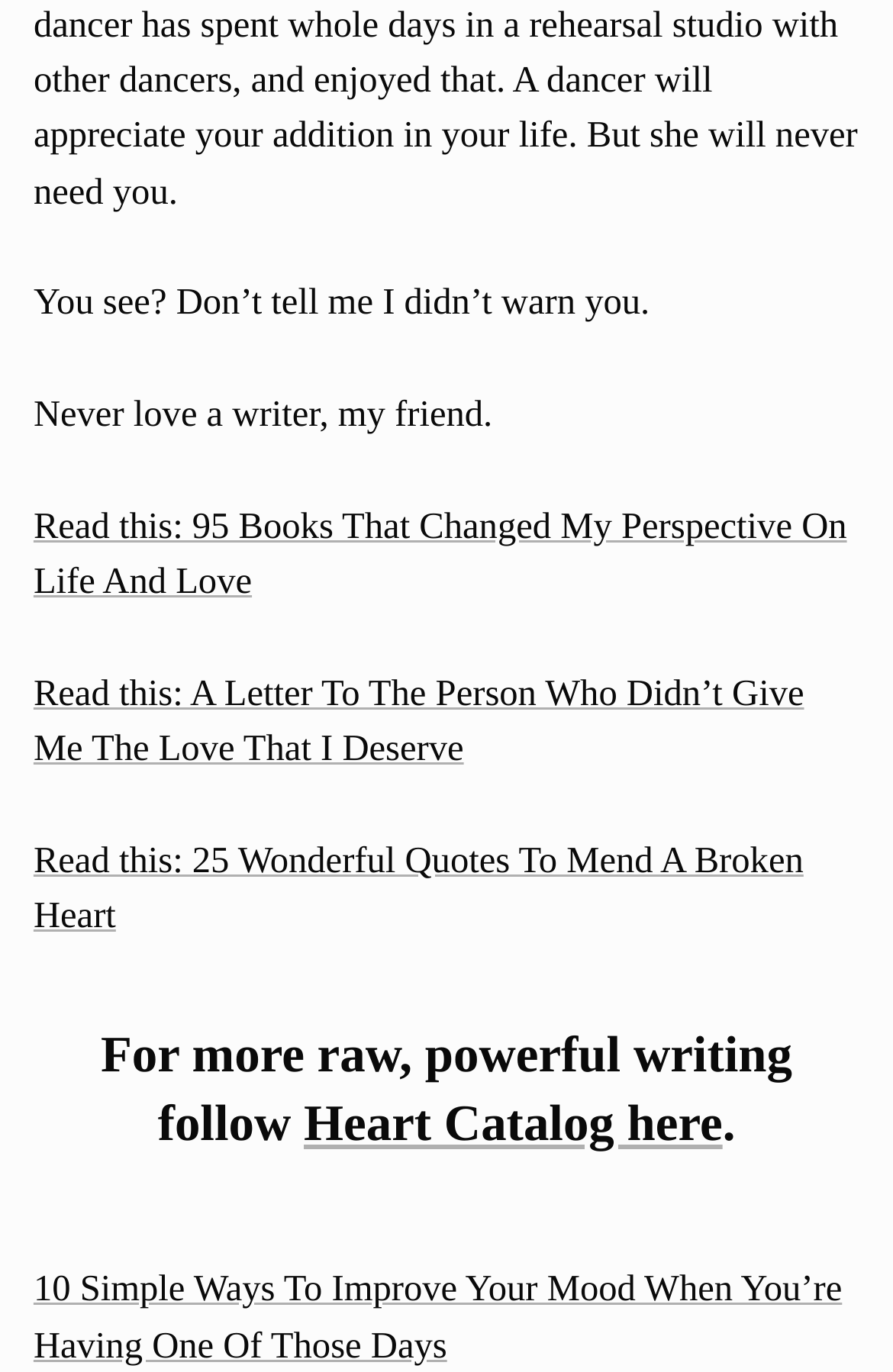Predict the bounding box of the UI element based on this description: "Heart Catalog here".

[0.34, 0.798, 0.809, 0.839]